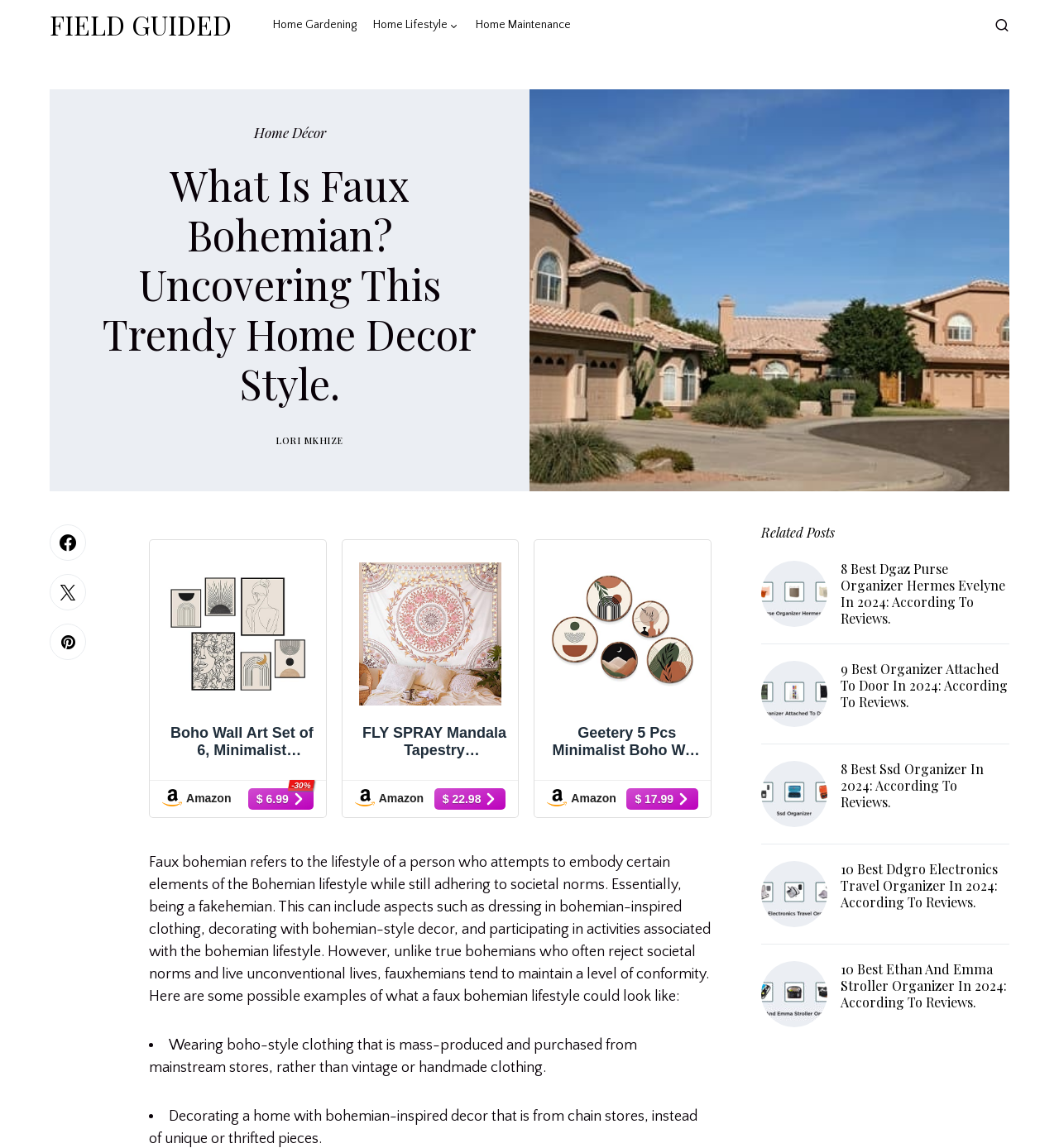Can you give a detailed response to the following question using the information from the image? What is the topic of the webpage?

Based on the content of the webpage, it appears to be discussing the concept of faux bohemianism, including its definition, characteristics, and examples of how it can be applied to daily life.